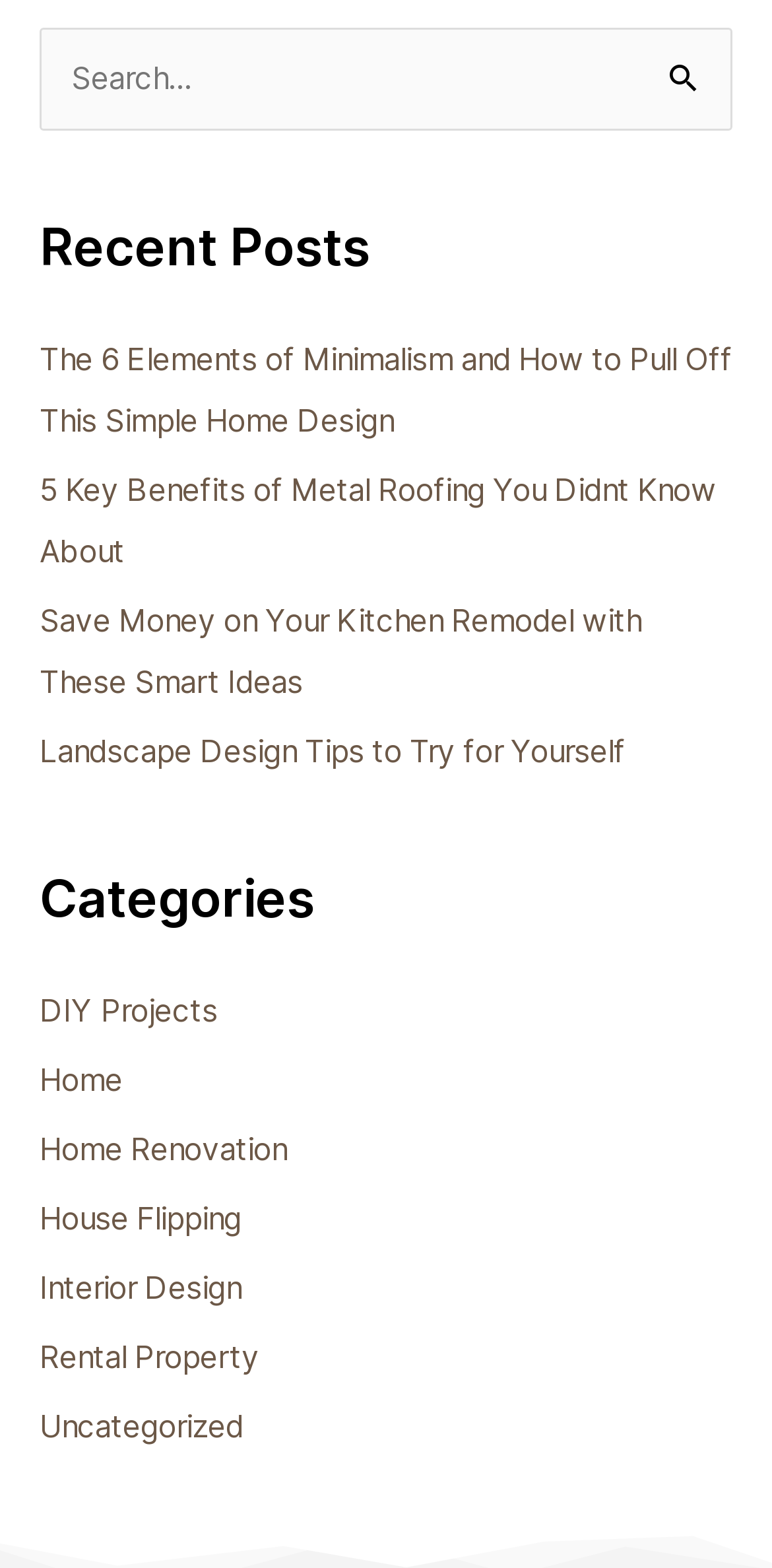How many recent posts are listed?
Observe the image and answer the question with a one-word or short phrase response.

4